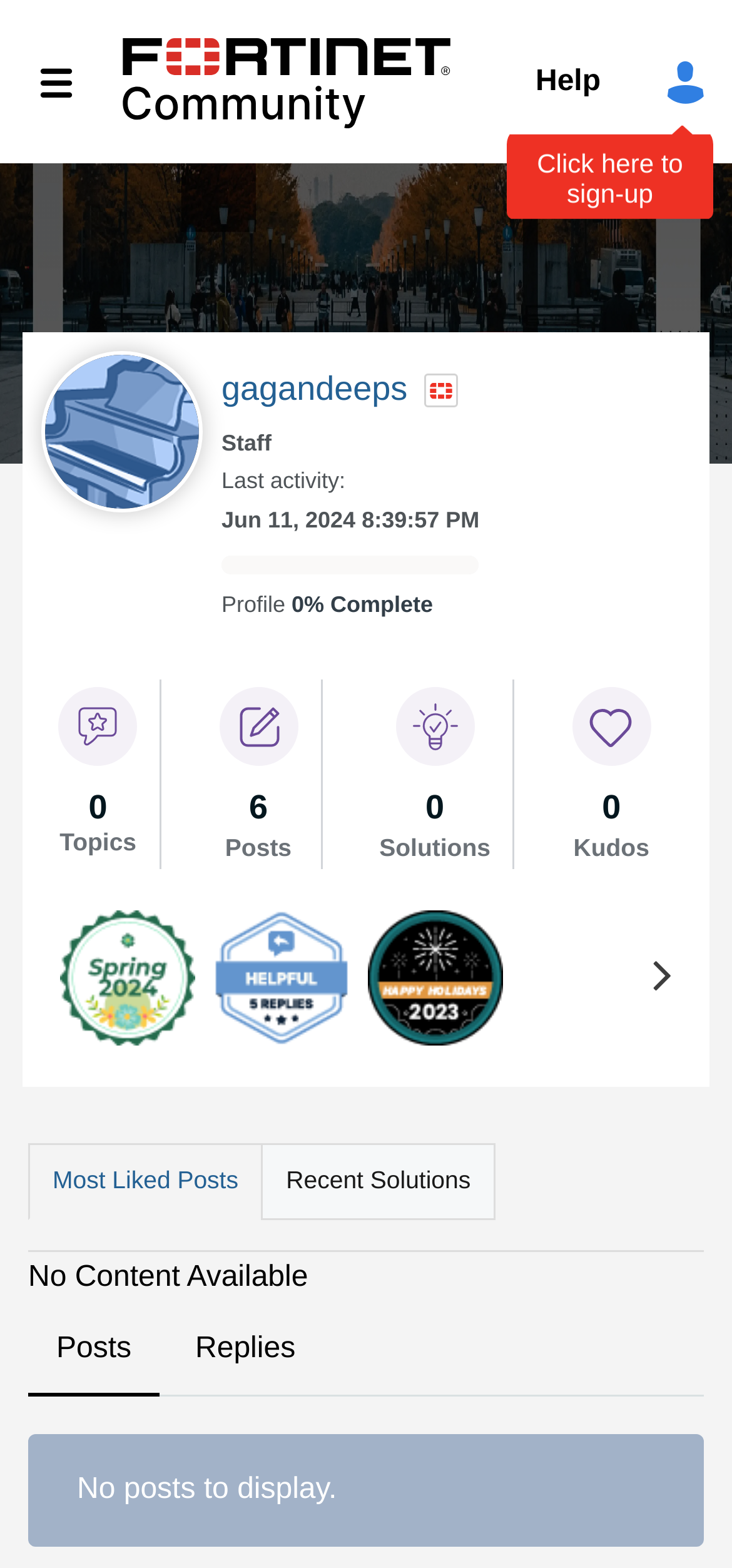Please pinpoint the bounding box coordinates for the region I should click to adhere to this instruction: "View topics".

[0.08, 0.433, 0.188, 0.546]